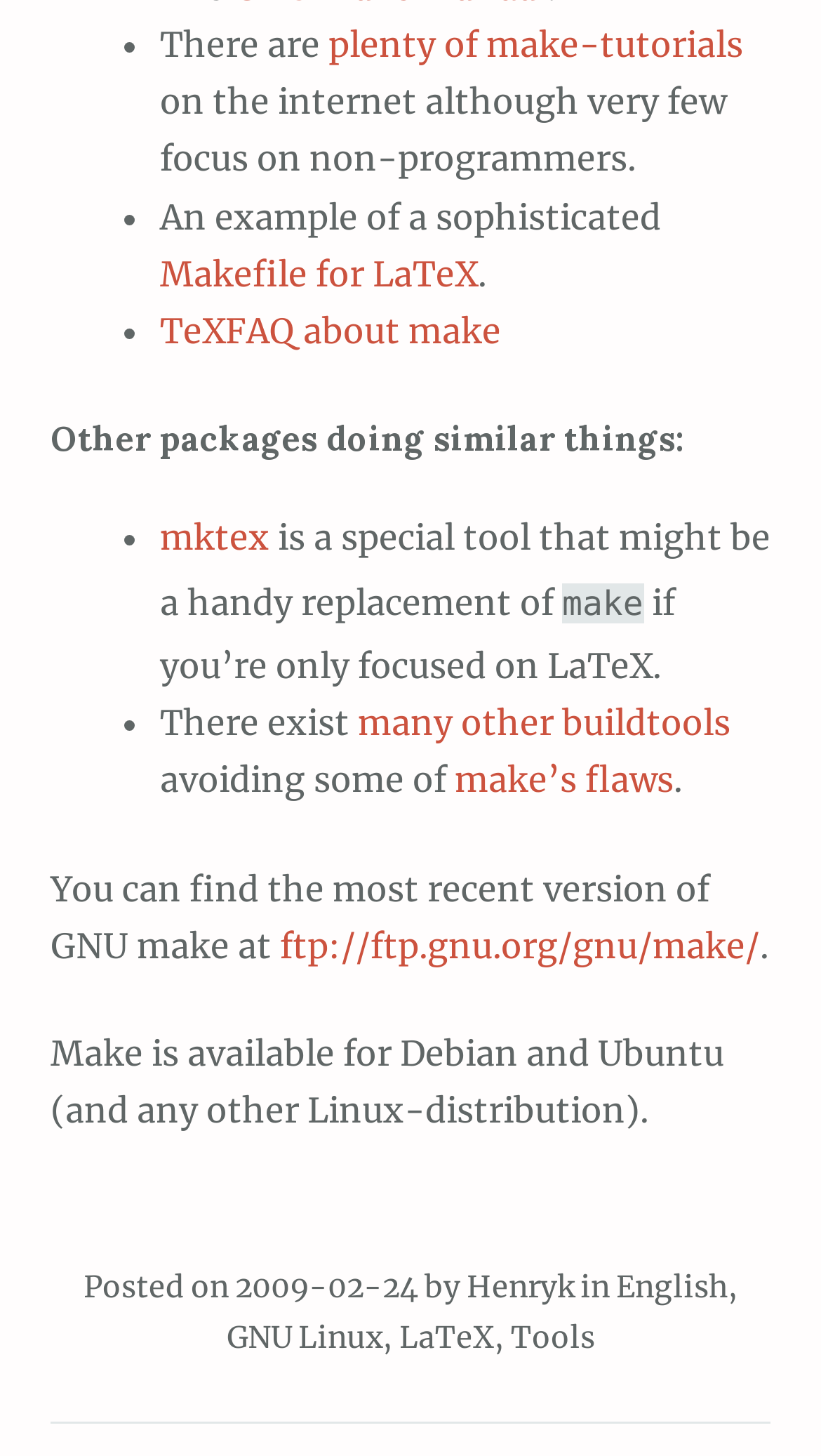Locate the bounding box coordinates of the element I should click to achieve the following instruction: "Visit the ftp site to download GNU make".

[0.341, 0.635, 0.926, 0.664]